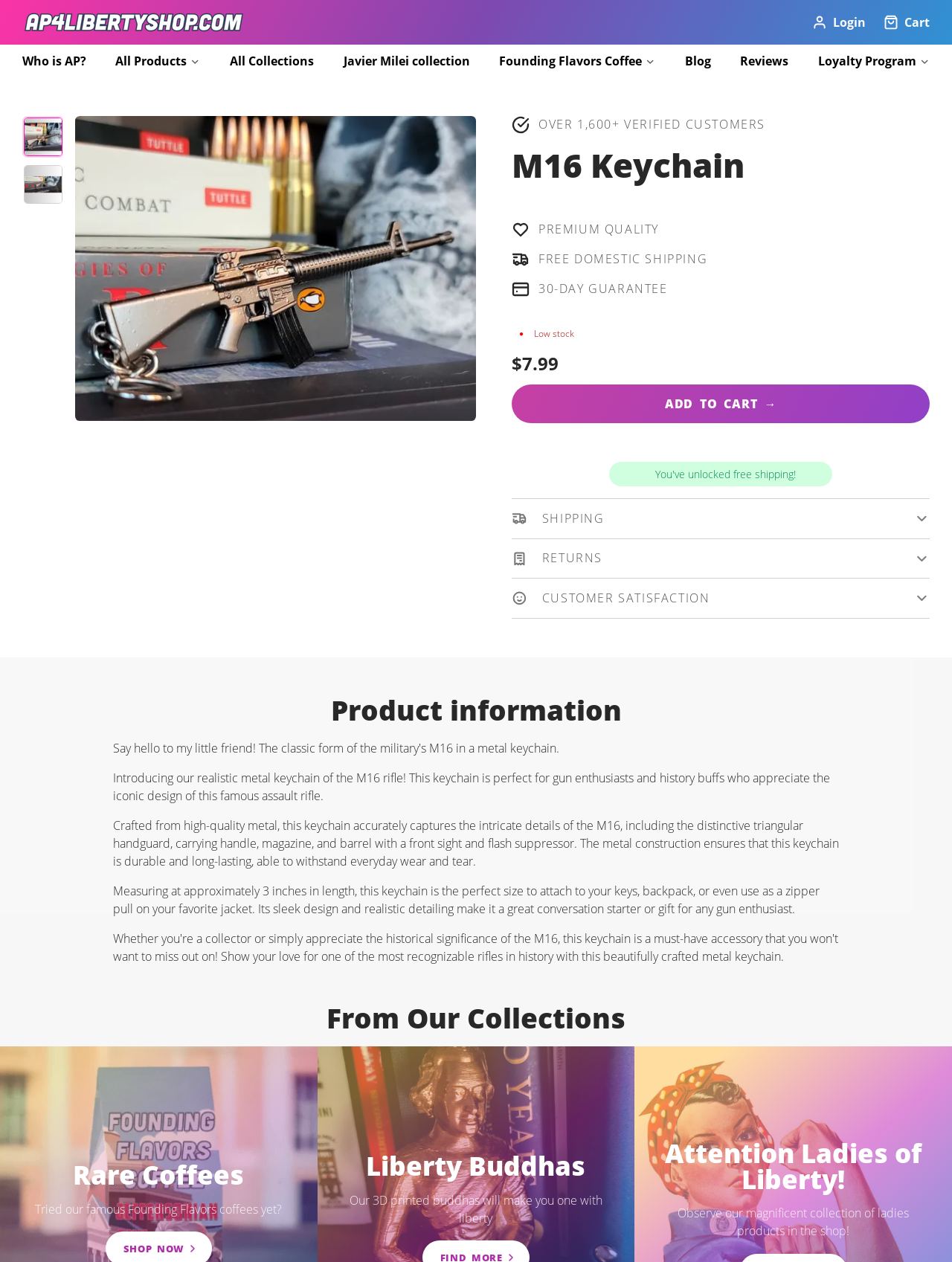Look at the image and give a detailed response to the following question: What is the price of the product?

I found the answer by looking at the StaticText element with the text '$7.99' and bounding box coordinates [0.537, 0.278, 0.587, 0.297], which is likely to be the price of the product.